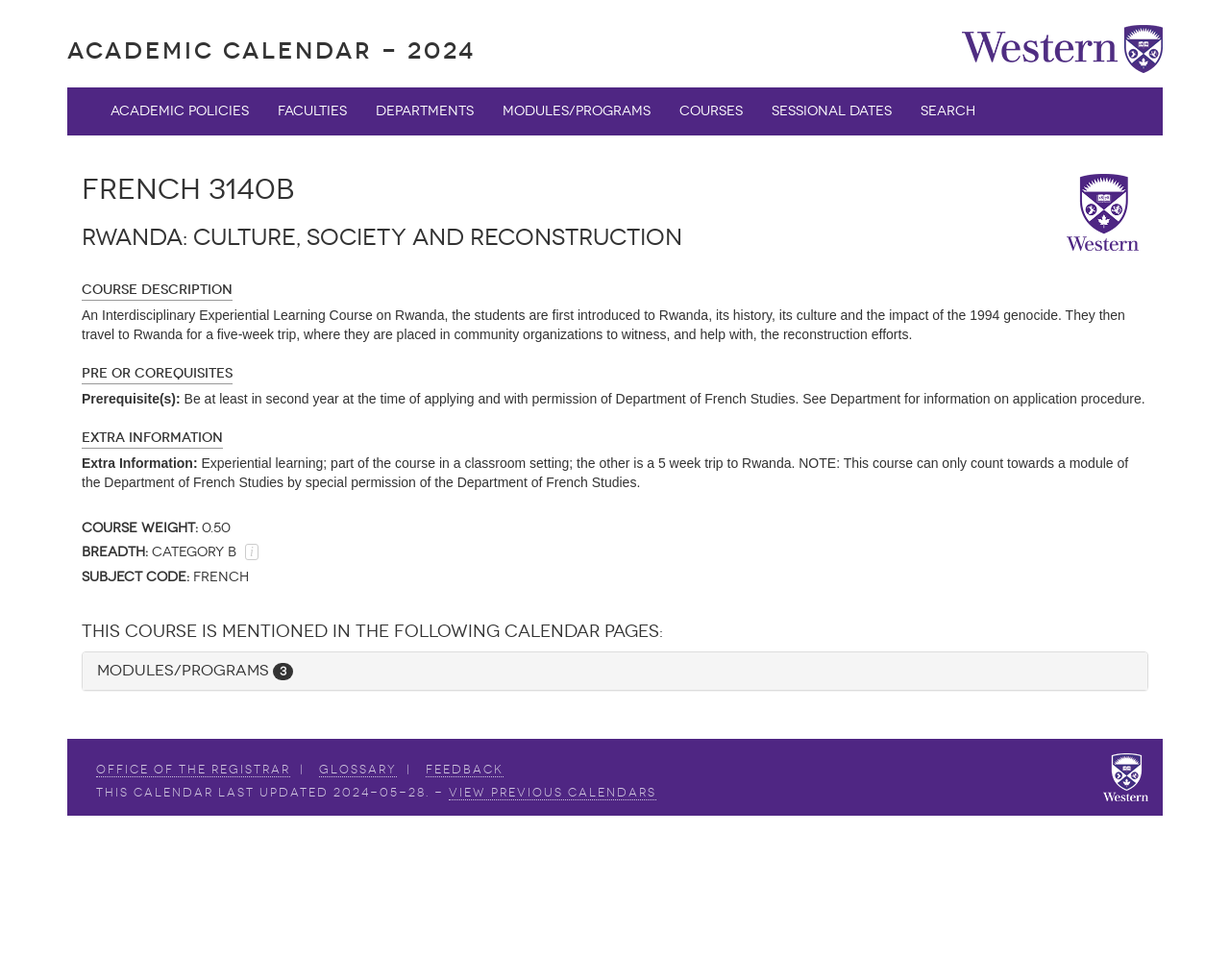Identify the bounding box coordinates of the region I need to click to complete this instruction: "Click on Academic Policies".

[0.078, 0.09, 0.214, 0.139]